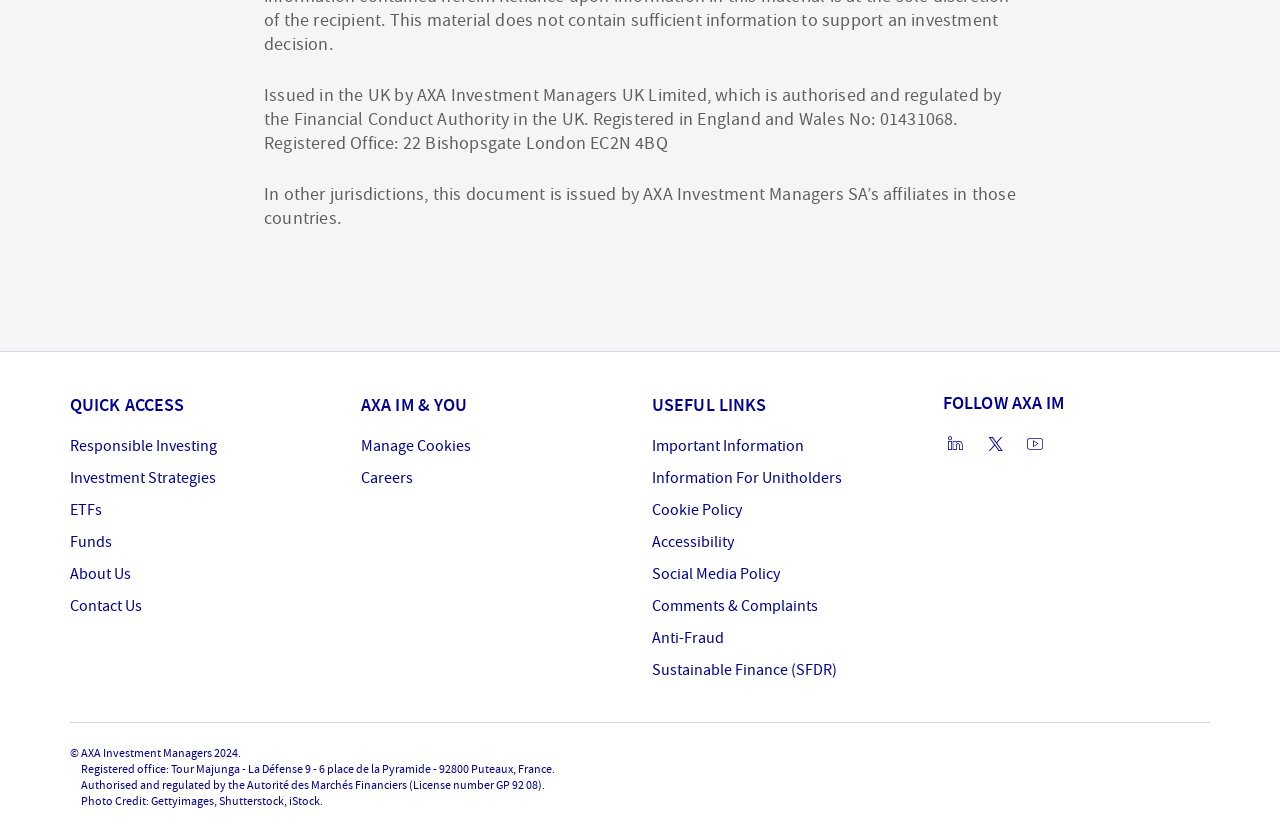Please specify the bounding box coordinates of the clickable section necessary to execute the following command: "Follow us on LinkedIn".

[0.737, 0.522, 0.755, 0.551]